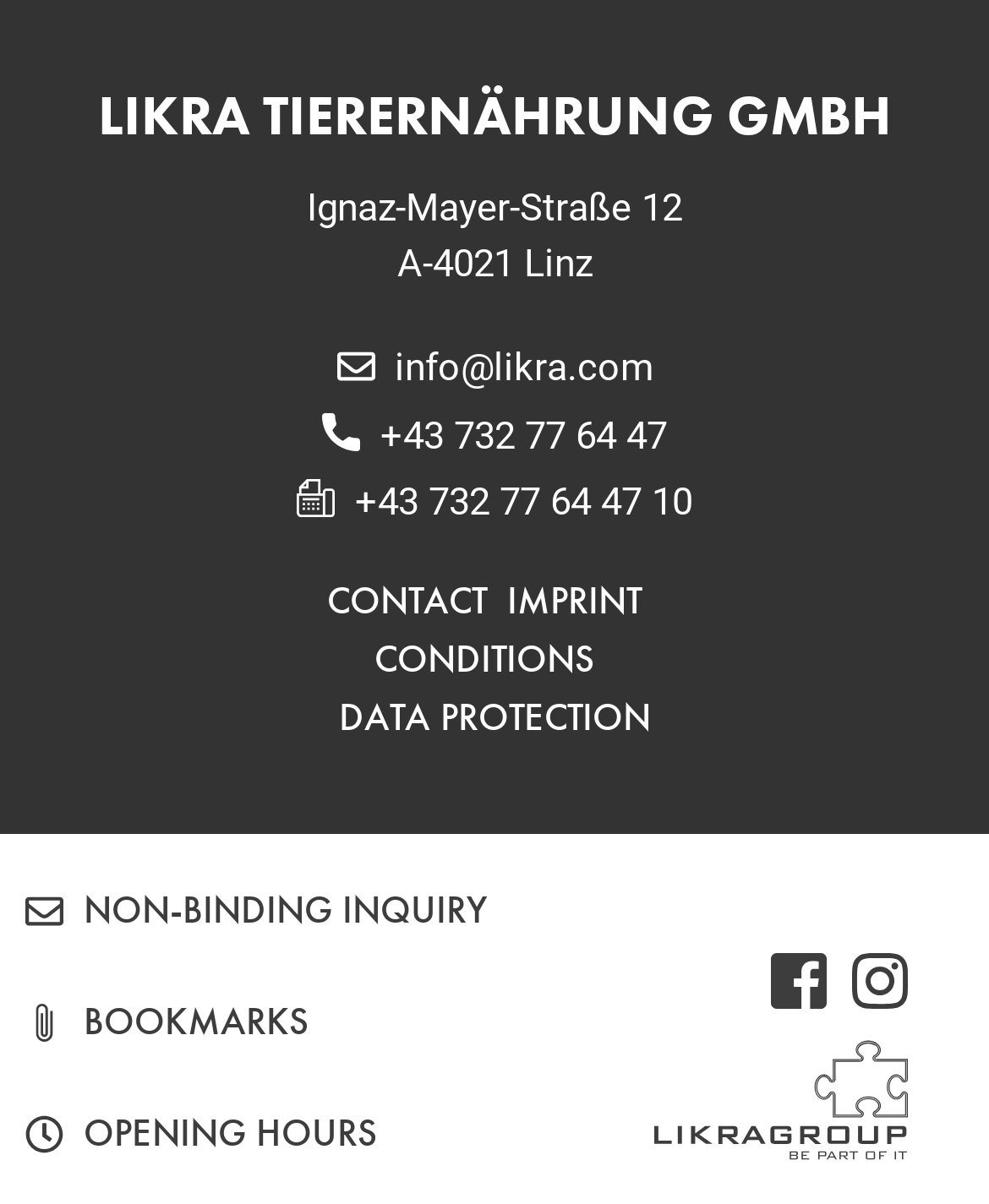Can you give a comprehensive explanation to the question given the content of the image?
What social media platforms does the company have?

The social media platforms of the company are obtained from the link elements at the bottom of the webpage, which read 'Facebook' and 'Instagram', and are accompanied by their respective icons.